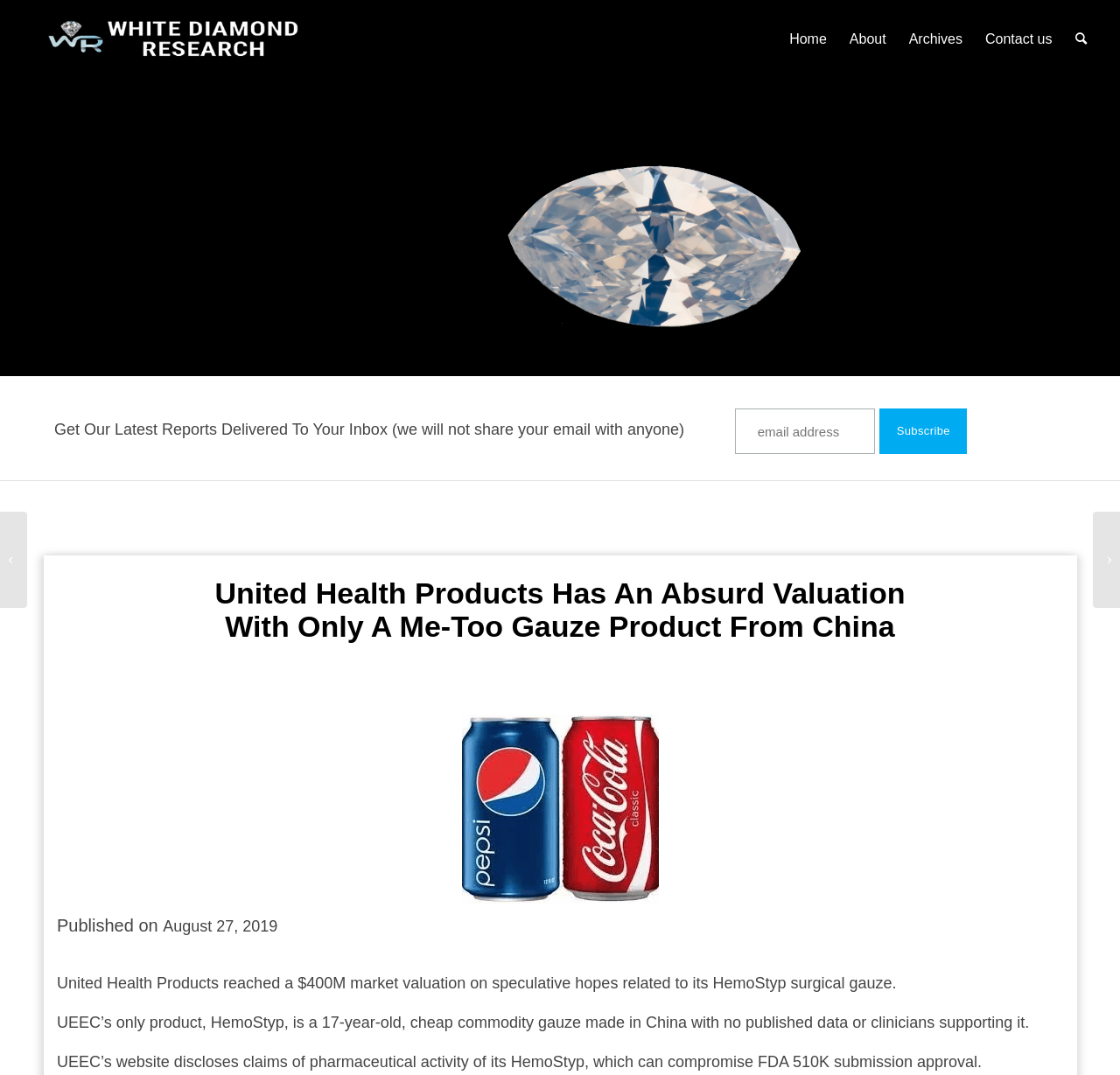Provide the bounding box coordinates of the section that needs to be clicked to accomplish the following instruction: "Click the 'Search' menu item."

[0.95, 0.0, 0.98, 0.073]